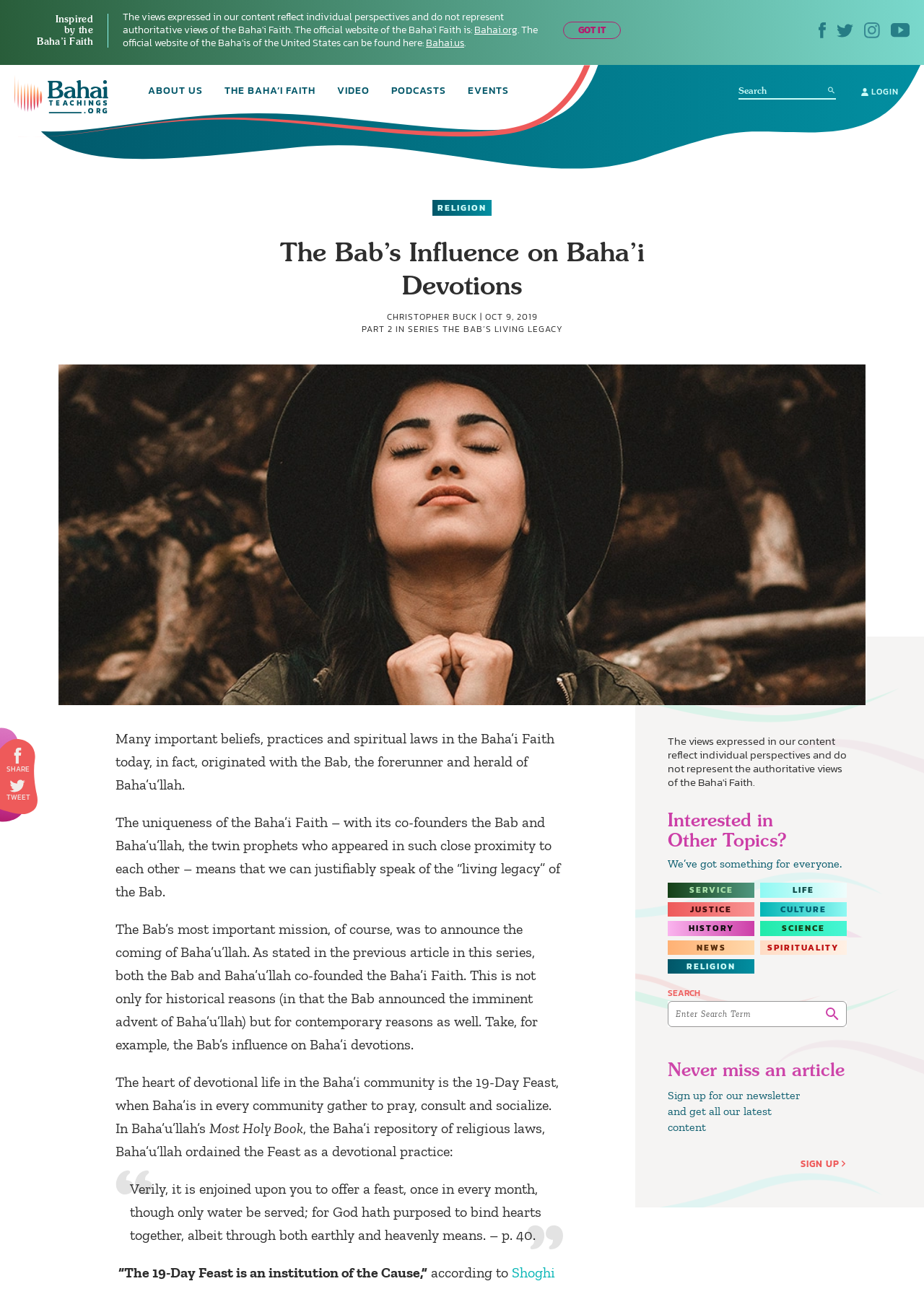Can you specify the bounding box coordinates of the area that needs to be clicked to fulfill the following instruction: "Search eScholarship"?

None